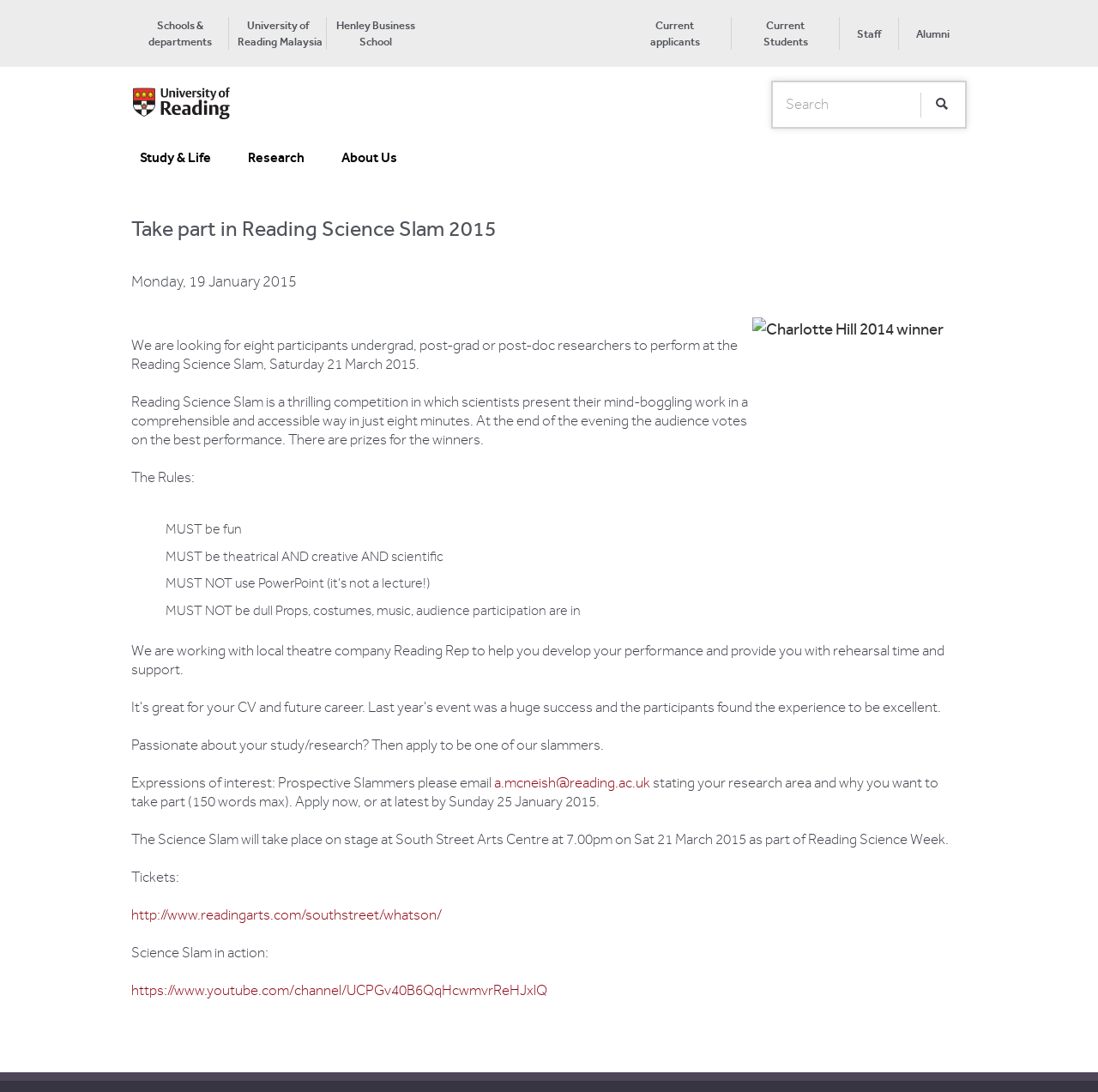Kindly determine the bounding box coordinates of the area that needs to be clicked to fulfill this instruction: "Learn about Study & Life".

[0.12, 0.136, 0.2, 0.154]